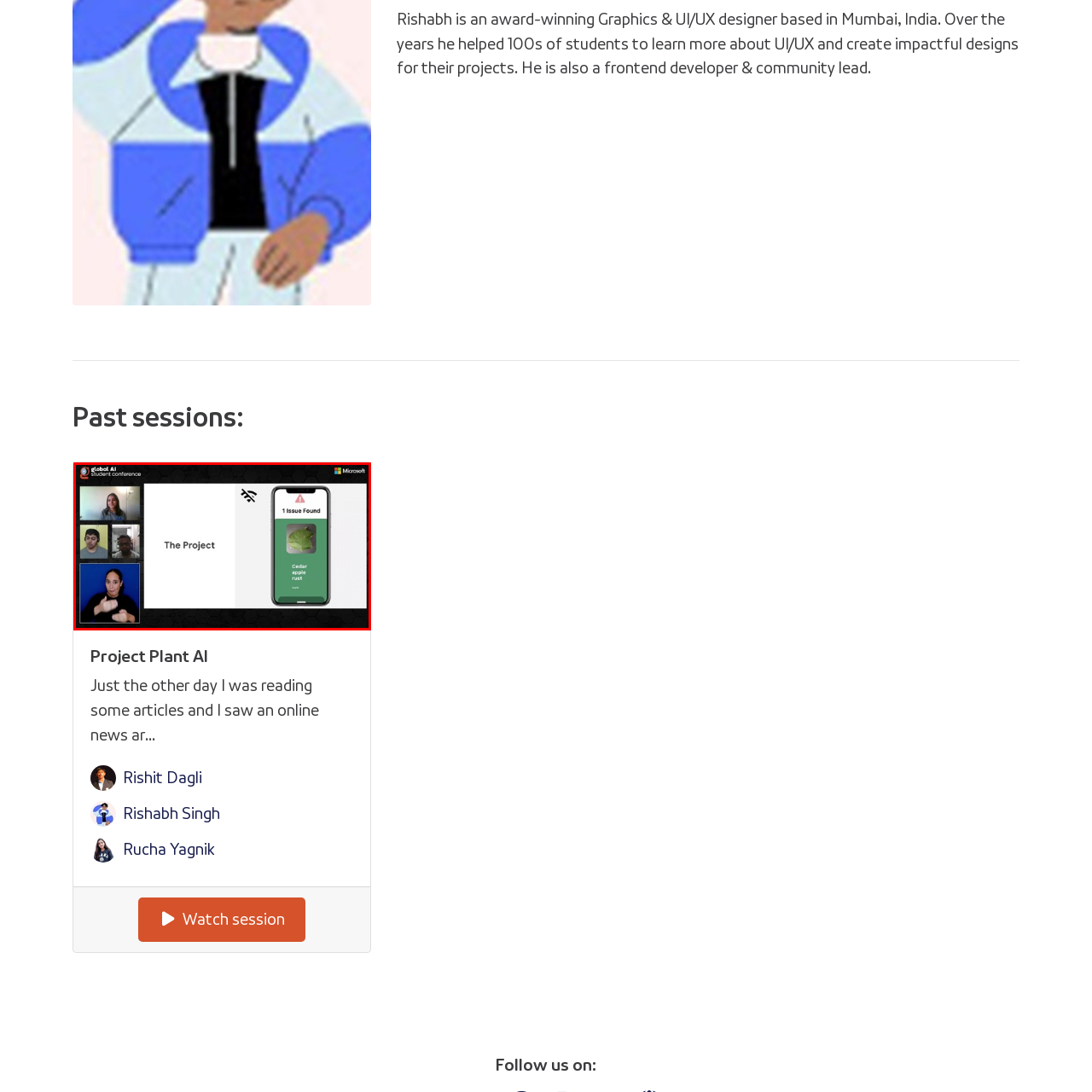Provide a thorough description of the image enclosed within the red border.

The image showcases a presentation titled "The Project," likely part of a session at the Global AI Student Conference hosted by Microsoft. The slide prominently features a mobile phone displaying an application screen that indicates "1 Issue Found" related to "Cedar apple rust," a plant disease affecting apple trees. This suggests the project focuses on AI or tech solutions for identifying agricultural problems.

In the background, a group of four individuals appears, engaged in the presentation, with one person using sign language, highlighting inclusivity in communication. This diverse group represents the collaborative atmosphere often found in educational or tech-oriented events. The overall setting emphasizes innovation and teamwork in addressing real-world challenges through technology.